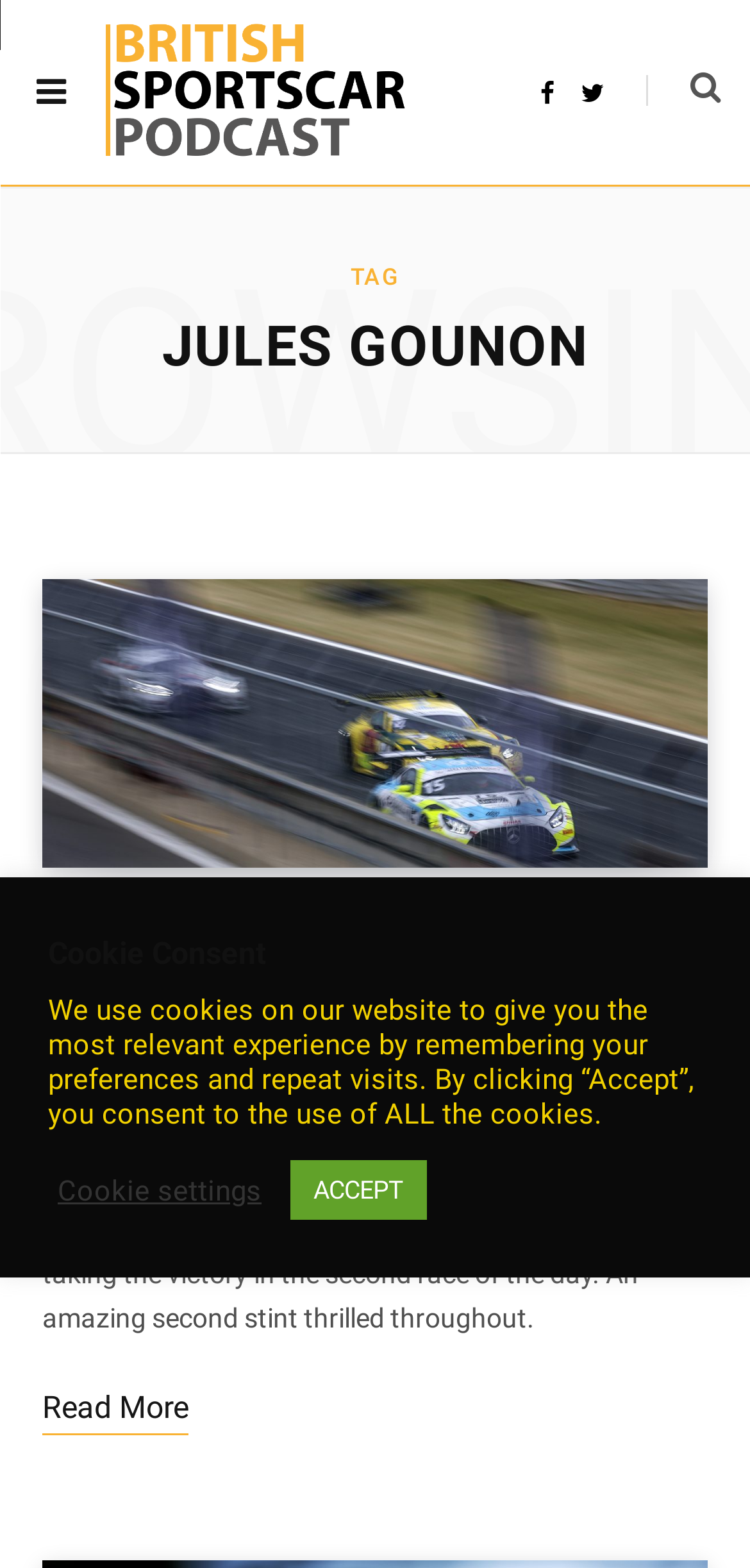Give a short answer using one word or phrase for the question:
What is the location of the event mentioned in the article?

SNETTERTON